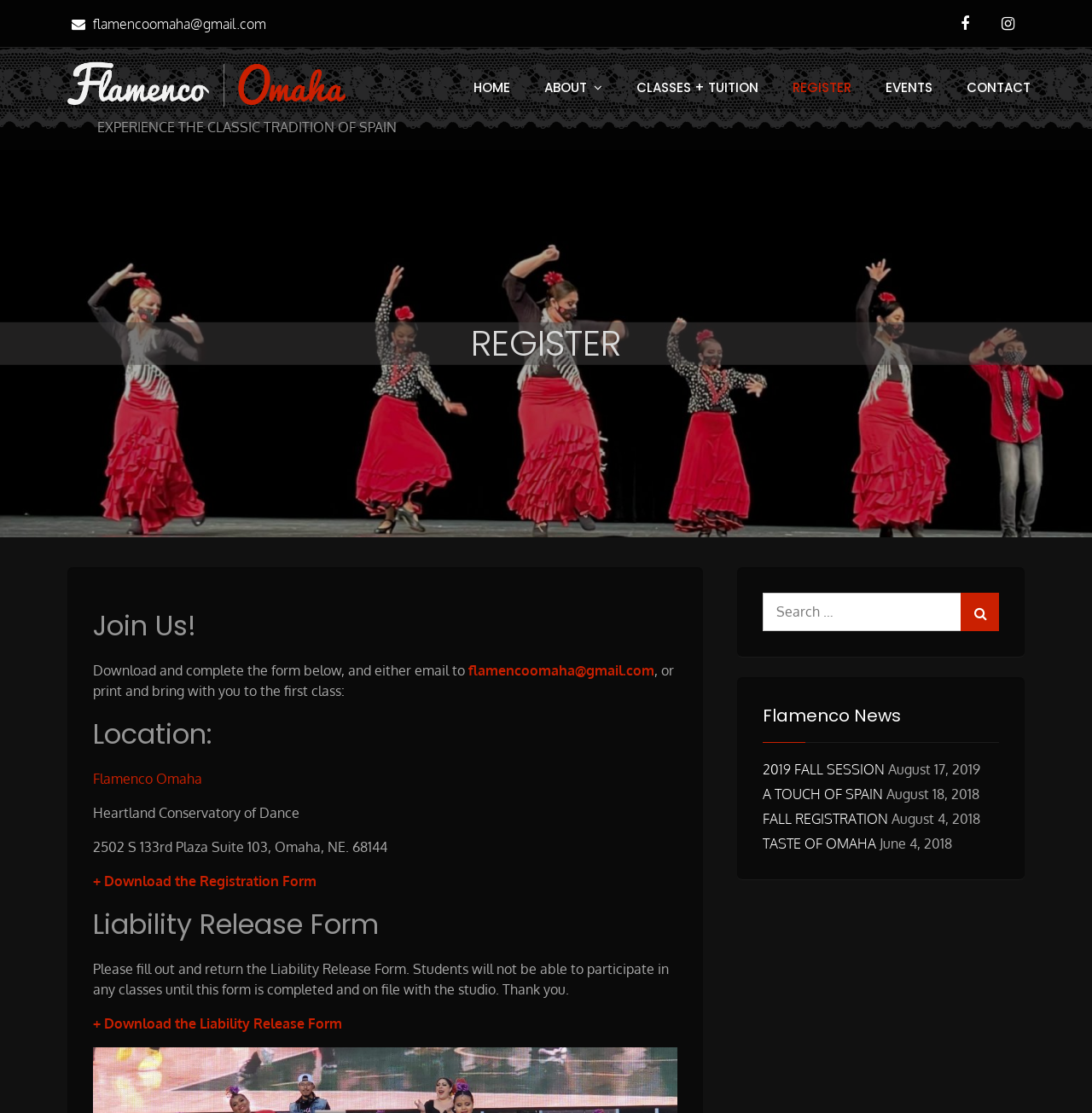Determine the bounding box coordinates for the clickable element to execute this instruction: "Email to flamencoomaha@gmail.com". Provide the coordinates as four float numbers between 0 and 1, i.e., [left, top, right, bottom].

[0.062, 0.014, 0.244, 0.029]